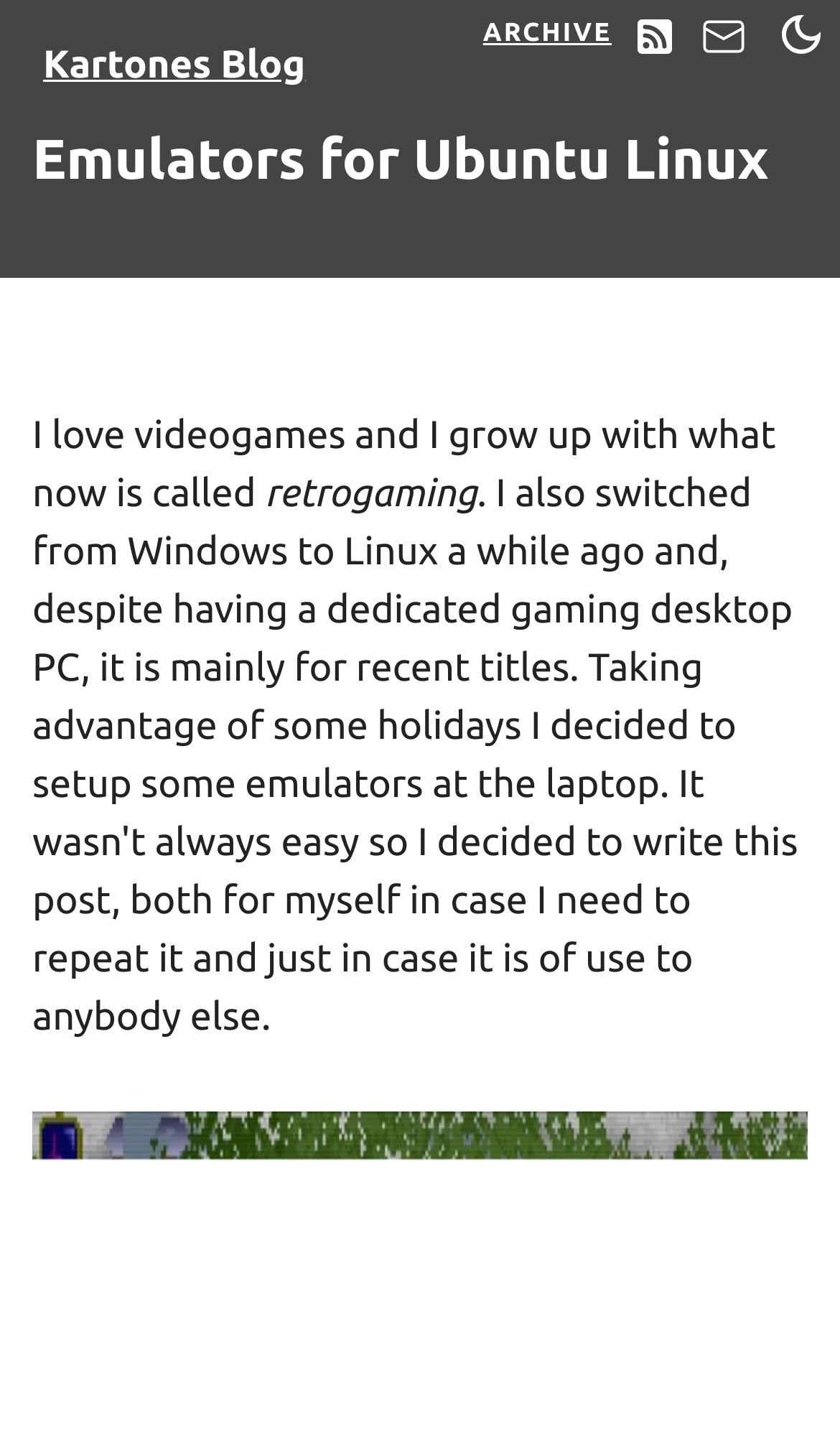Locate the bounding box coordinates of the UI element described by: "Kartones Blog". Provide the coordinates as four float numbers between 0 and 1, formatted as [left, top, right, bottom].

[0.0, 0.0, 0.415, 0.075]